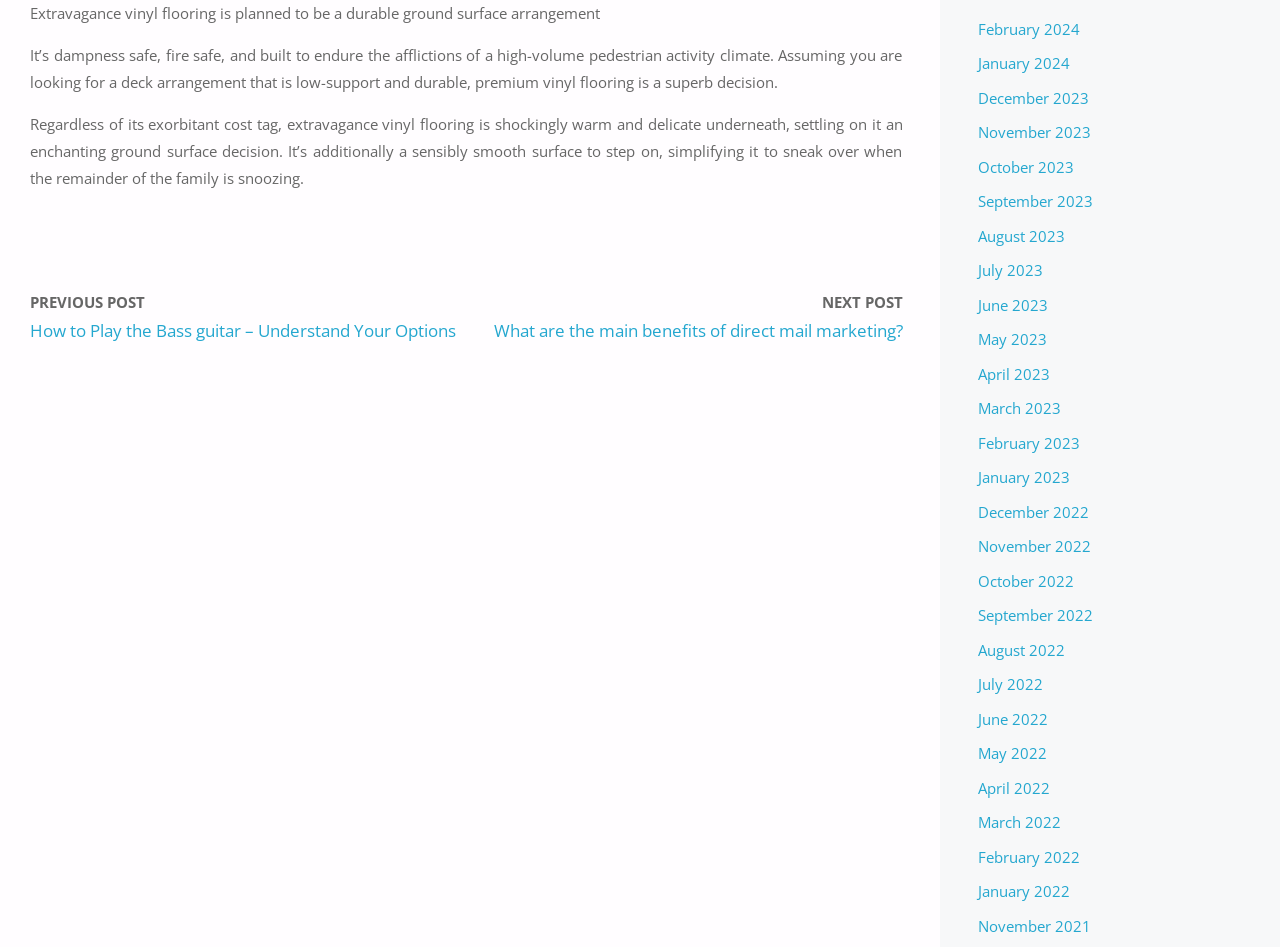Please locate the bounding box coordinates of the element's region that needs to be clicked to follow the instruction: "Click on the 'NEXT POST' button". The bounding box coordinates should be provided as four float numbers between 0 and 1, i.e., [left, top, right, bottom].

[0.642, 0.309, 0.705, 0.33]